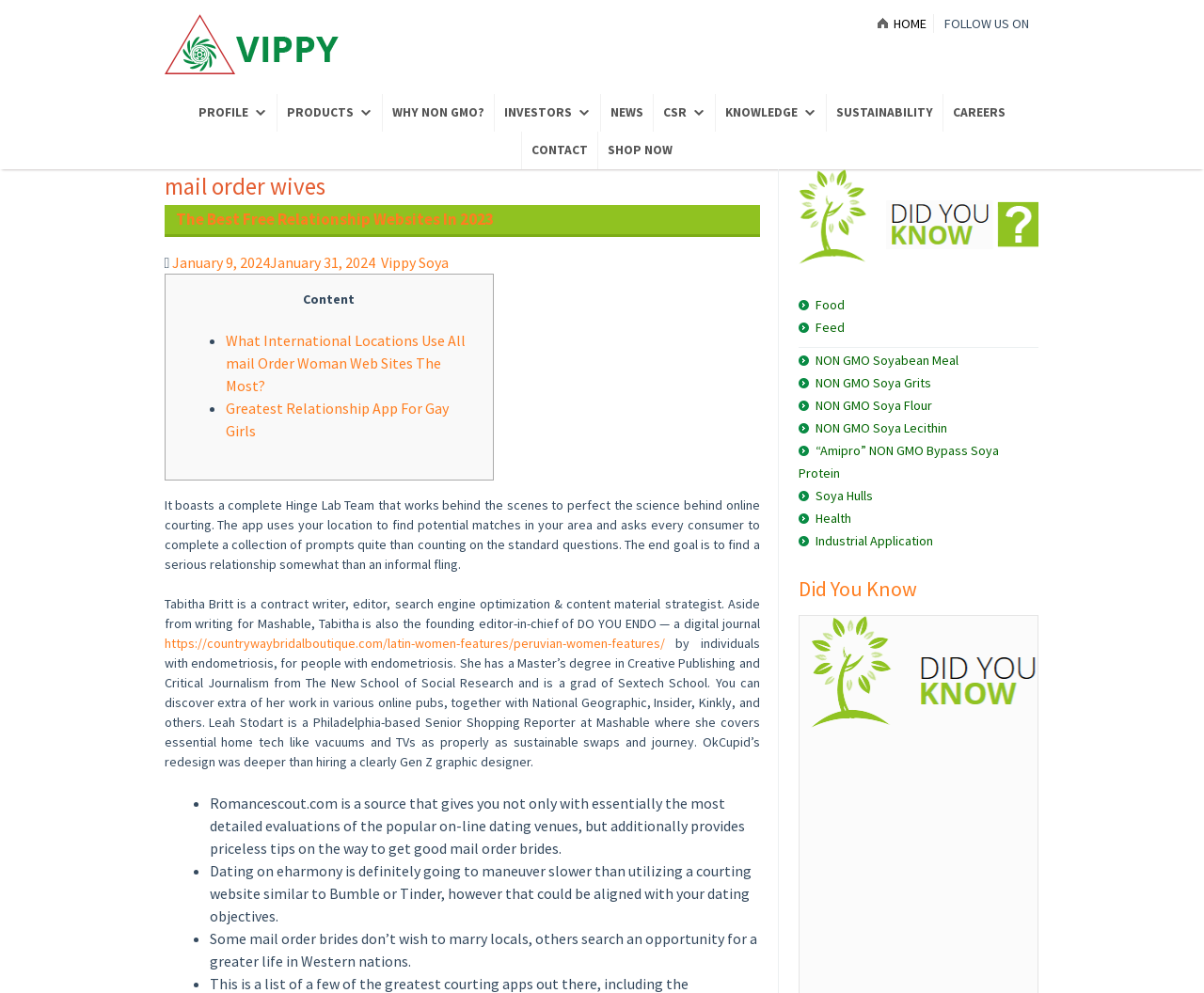Please provide a comprehensive response to the question based on the details in the image: What is the topic of the section with the heading 'Did You Know'?

The webpage contains a heading 'Did You Know' but does not provide any specific information or content related to it, making it unclear what the topic of this section is.